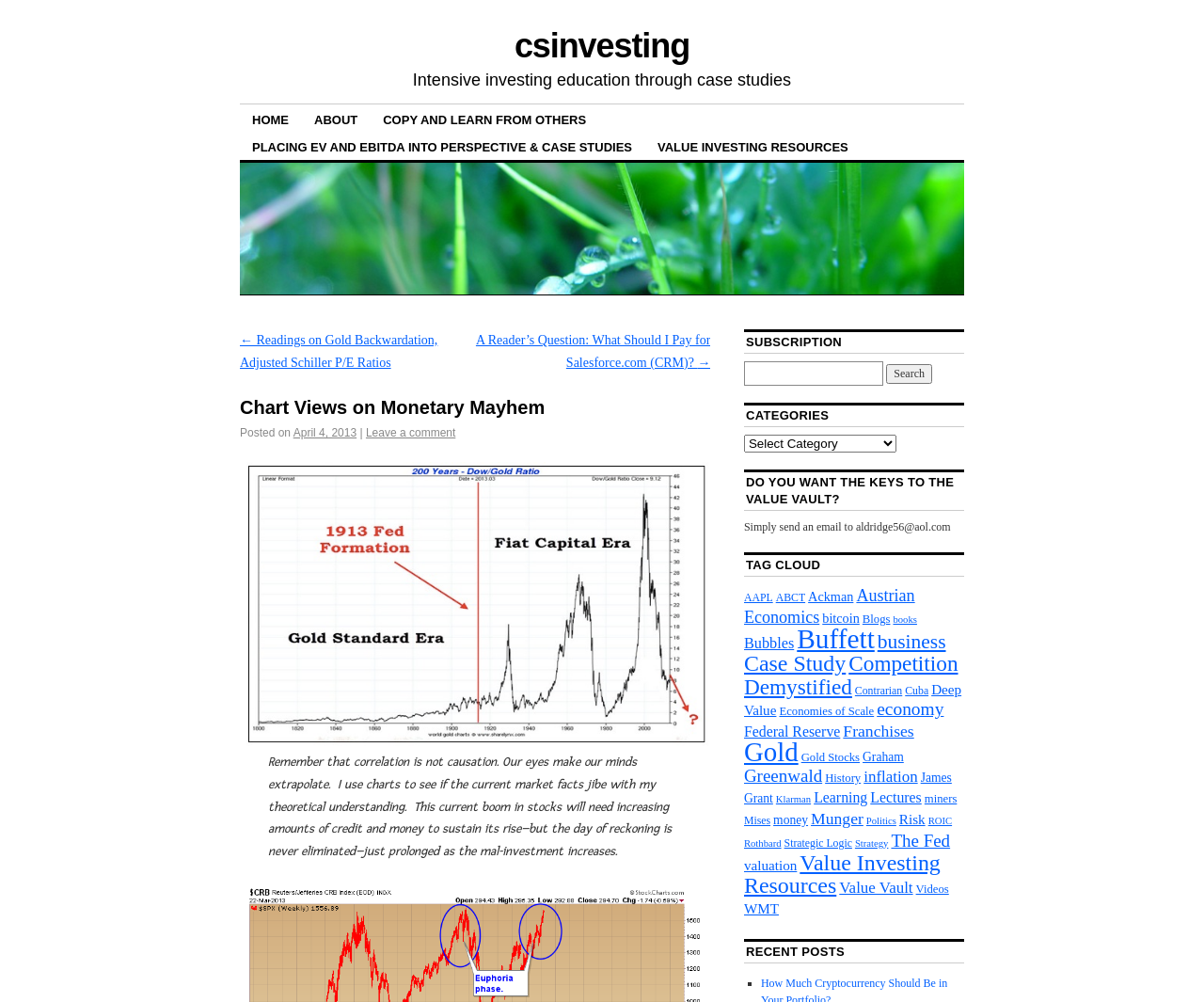Determine the bounding box coordinates of the clickable element necessary to fulfill the instruction: "Click on the 'HOME' link". Provide the coordinates as four float numbers within the 0 to 1 range, i.e., [left, top, right, bottom].

[0.199, 0.105, 0.25, 0.132]